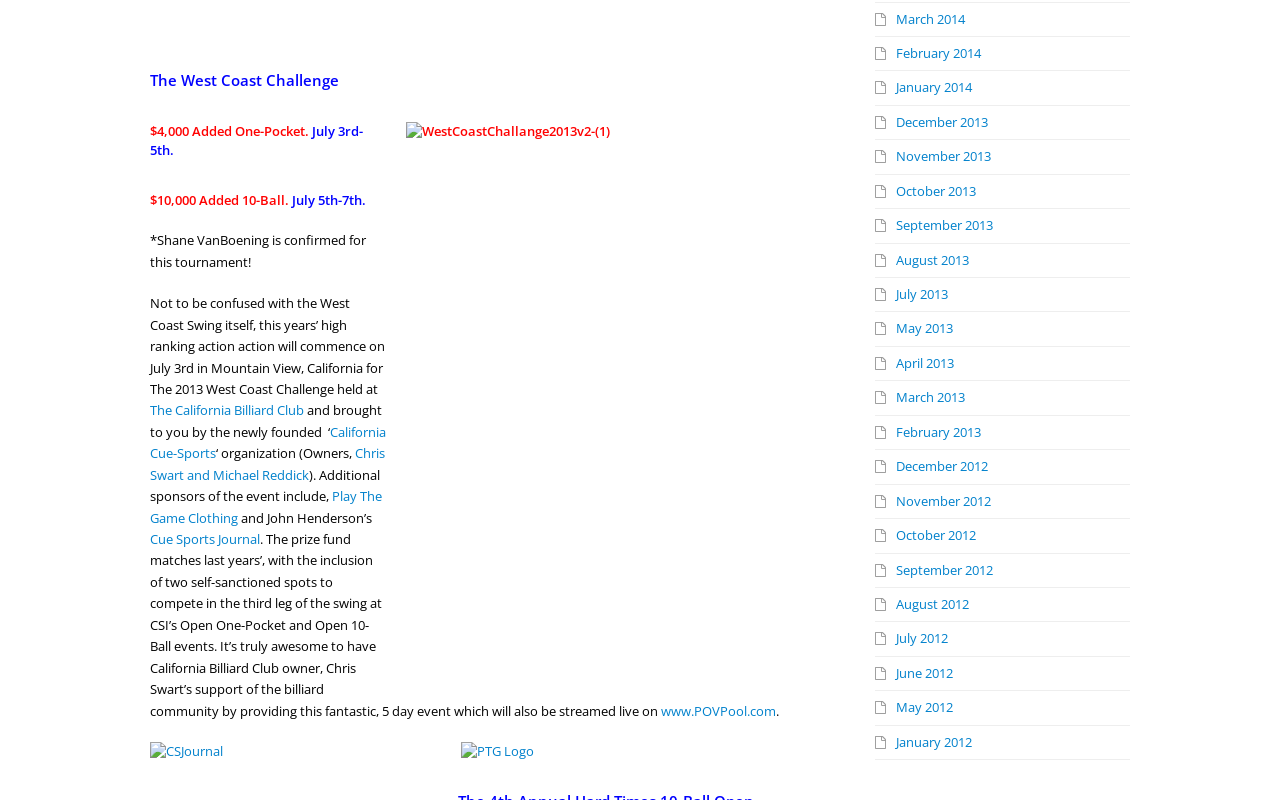Locate the bounding box coordinates of the UI element described by: "title="Ooredoo adopts new brand positioning"". Provide the coordinates as four float numbers between 0 and 1, formatted as [left, top, right, bottom].

None